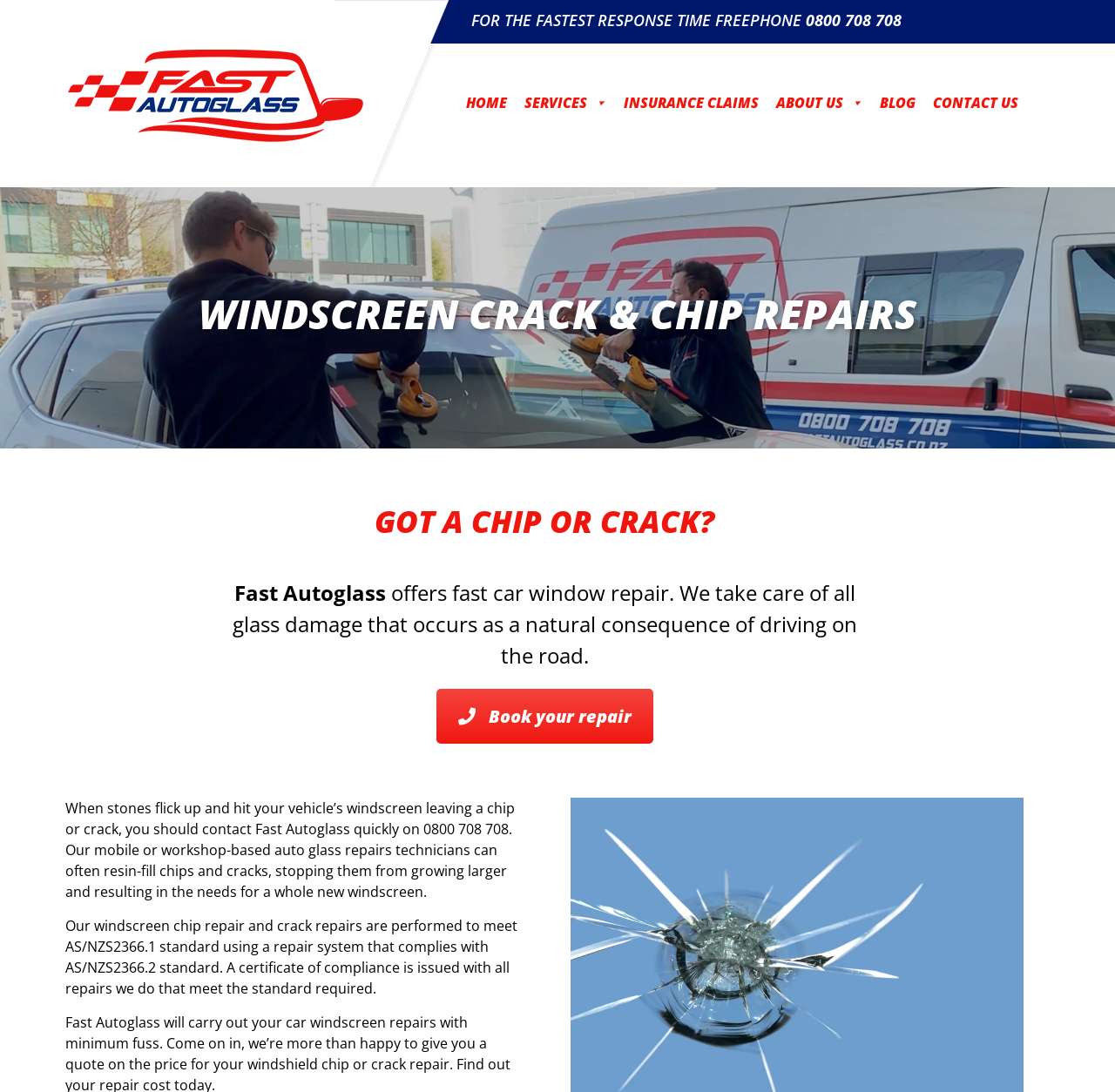Provide an in-depth description of the elements and layout of the webpage.

The webpage is about windscreen chip repair services offered by Fast Autoglass in Christchurch. At the top, there is a header section with a logo image of Fast Autoglass, which is also a link. Below the header, there is a prominent call-to-action section with a free phone number, 0800 708 708, and a text "FOR THE FASTEST RESPONSE TIME FREEPHONE". 

The main navigation menu is located below the call-to-action section, consisting of six links: "HOME", "SERVICES", "INSURANCE CLAIMS", "ABOUT US", "BLOG", and "CONTACT US". The "SERVICES" and "ABOUT US" links have dropdown menus.

The main content section is divided into two parts. The first part has a heading "GOT A CHIP OR CRACK?" and a brief introduction to Fast Autoglass's car window repair services. There is also a call-to-action link "Book your repair" with an icon. 

The second part of the main content section provides more detailed information about the windscreen chip repair services, including the importance of contacting Fast Autoglass quickly to prevent the need for replacement, the repair process, and the compliance with AS/NZS2366 standards. There are two phone numbers, 0800 708 708, mentioned in this section, one of which is a link.